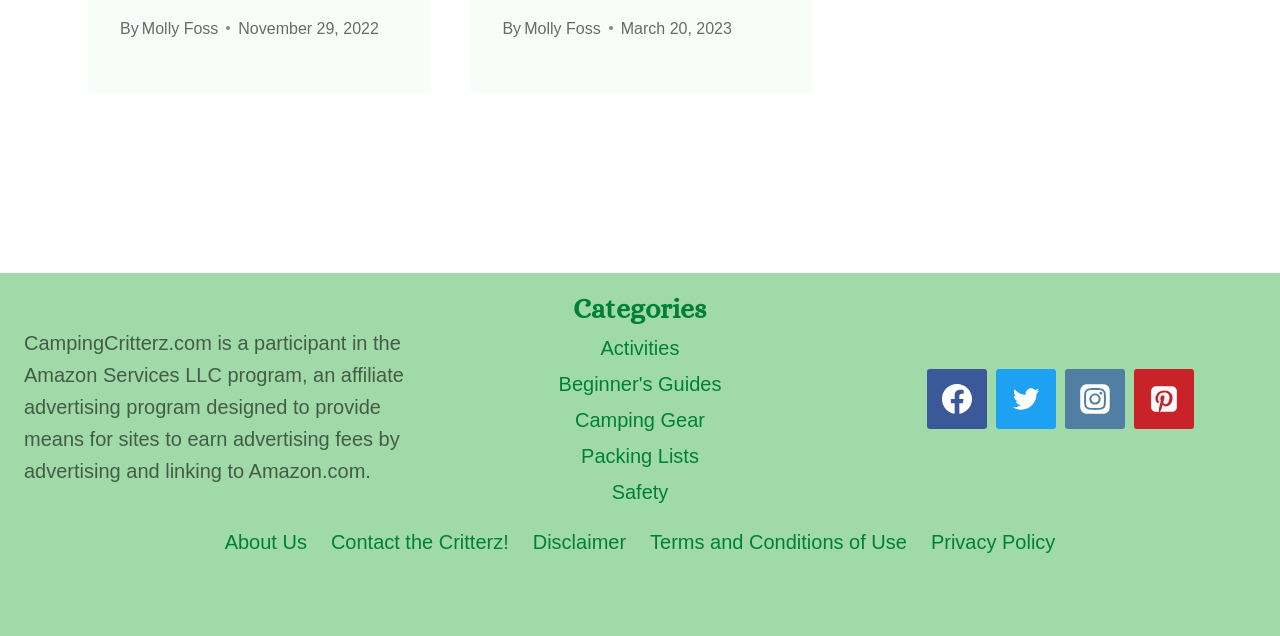Bounding box coordinates are specified in the format (top-left x, top-left y, bottom-right x, bottom-right y). All values are floating point numbers bounded between 0 and 1. Please provide the bounding box coordinate of the region this sentence describes: Contact the Critterz!

[0.249, 0.818, 0.407, 0.887]